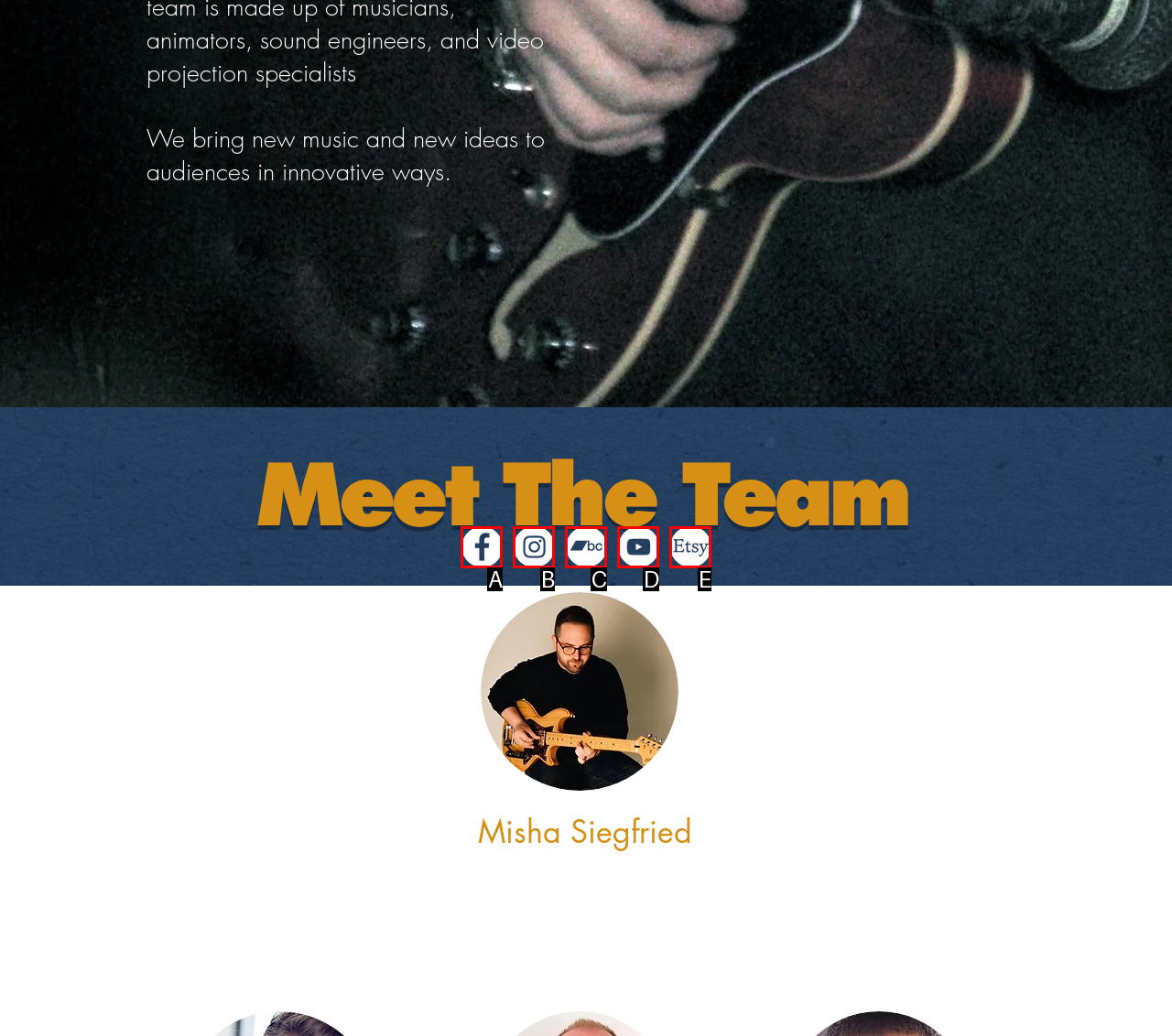Choose the HTML element that corresponds to the description: aria-label="Bandcamp"
Provide the answer by selecting the letter from the given choices.

C